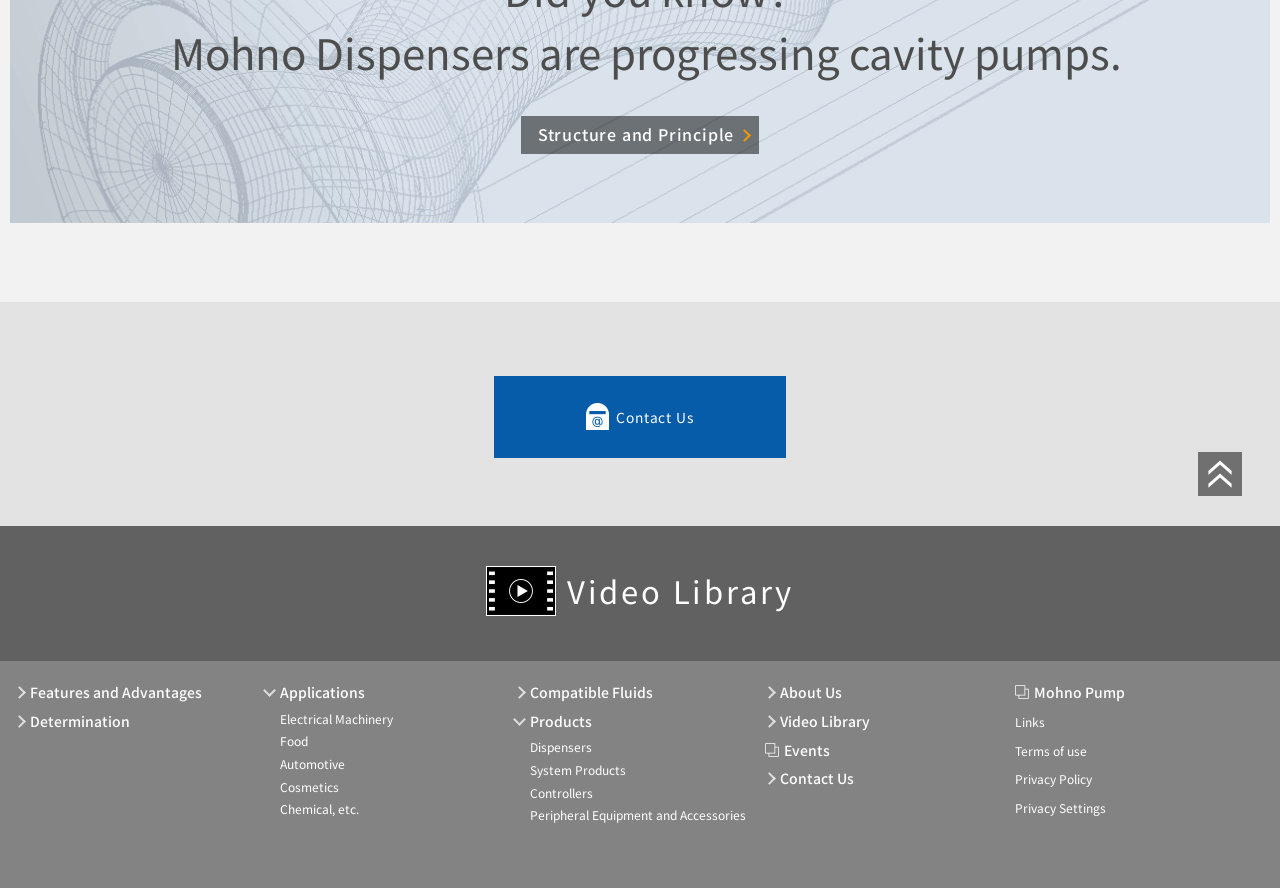Please locate the bounding box coordinates of the element's region that needs to be clicked to follow the instruction: "Learn about 'Electrical Machinery'". The bounding box coordinates should be provided as four float numbers between 0 and 1, i.e., [left, top, right, bottom].

[0.219, 0.799, 0.307, 0.819]